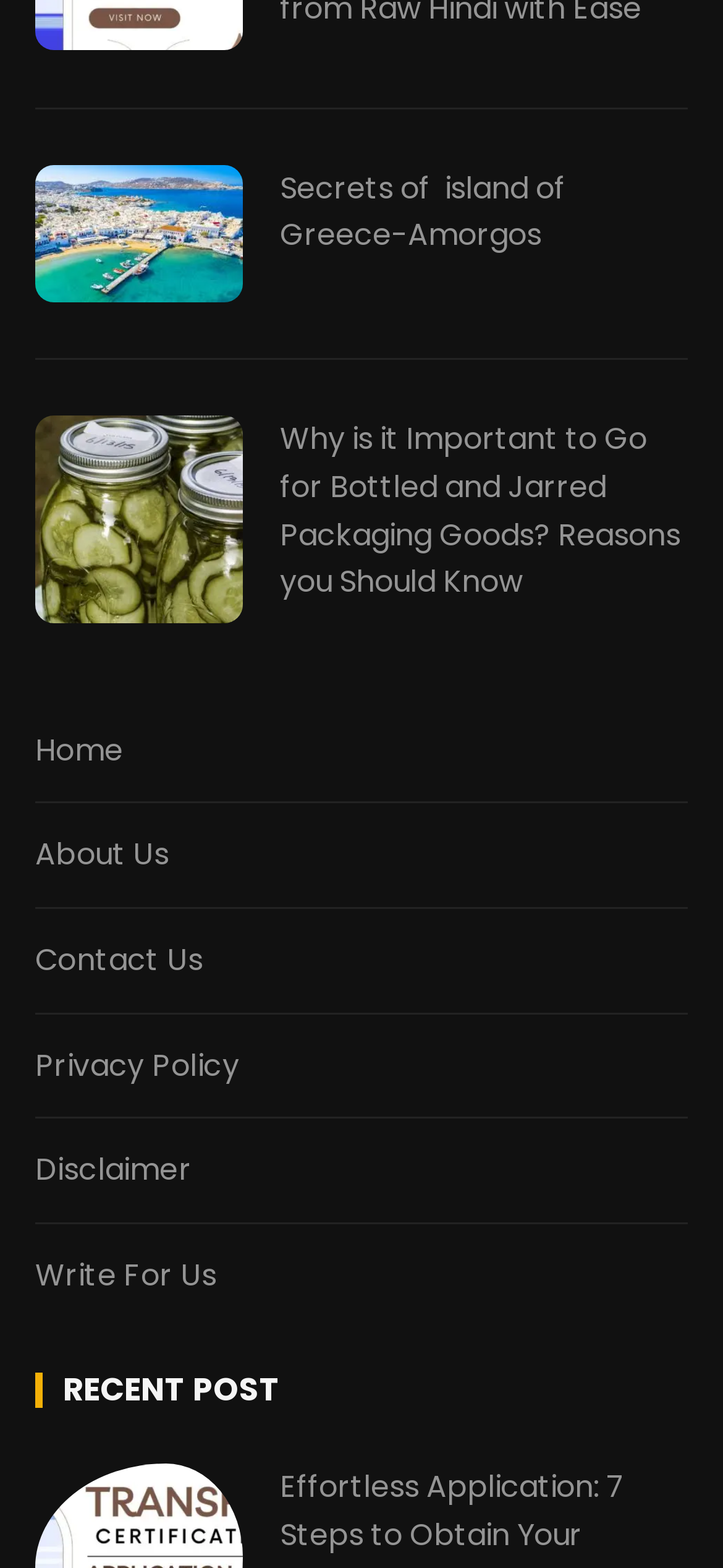Show the bounding box coordinates of the region that should be clicked to follow the instruction: "view Why is it Important to Go for Bottled and Jarred Packaging Goods?."

[0.048, 0.265, 0.336, 0.398]